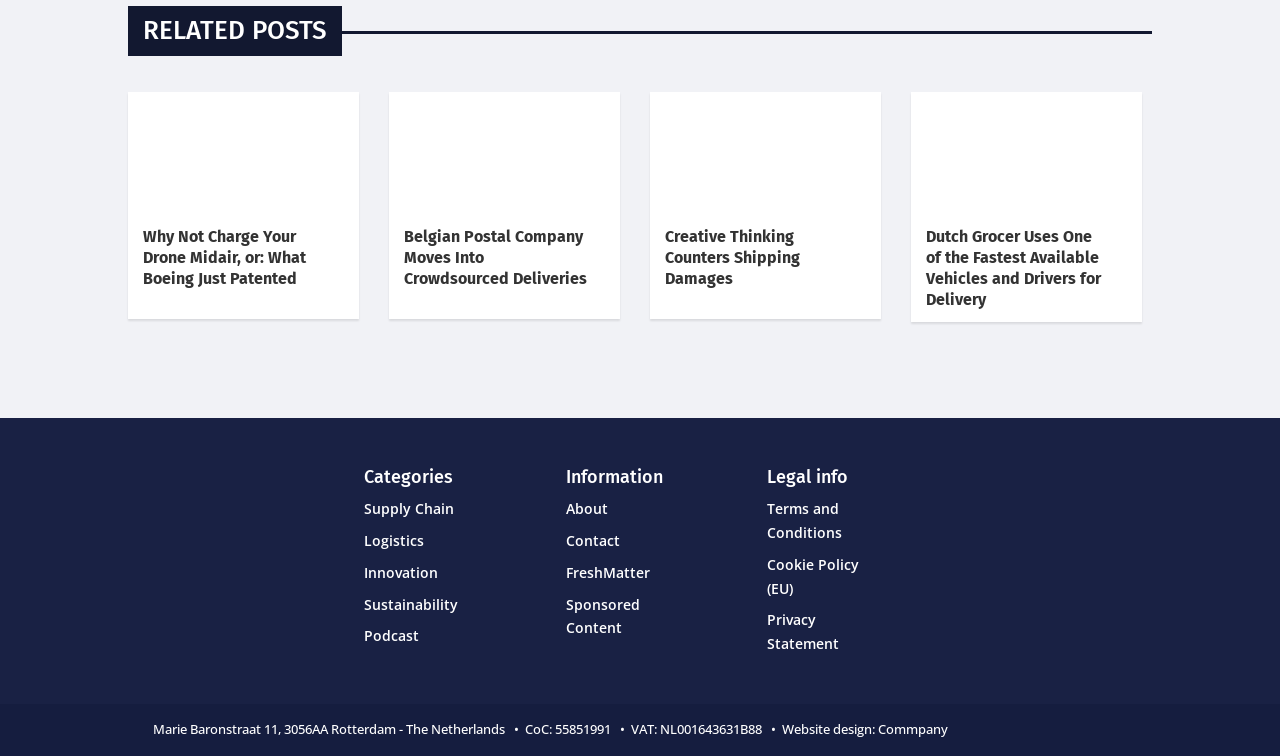What is the address mentioned at the bottom of the webpage?
Using the image, provide a detailed and thorough answer to the question.

At the bottom of the webpage, there is a section with contact information, which includes the address 'Marie Baronstraat 11, 3056AA Rotterdam - The Netherlands'.